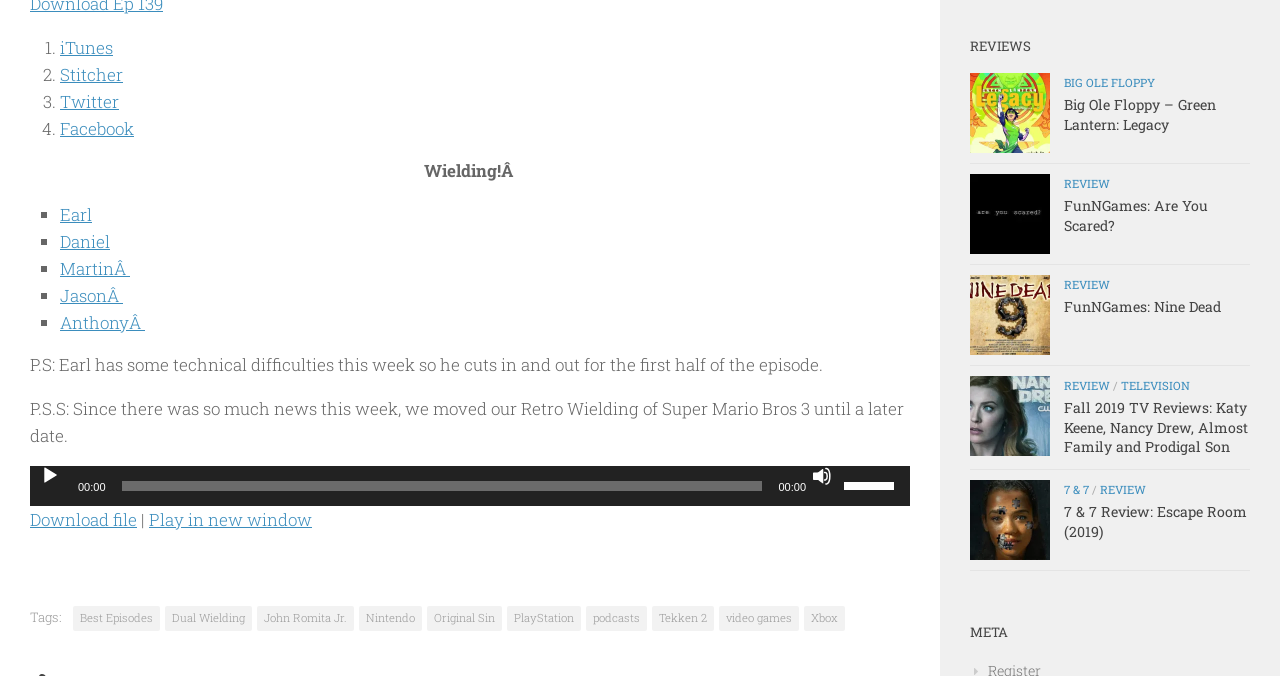Based on the provided description, "FunNGames: Nine Dead", find the bounding box of the corresponding UI element in the screenshot.

[0.831, 0.439, 0.954, 0.467]